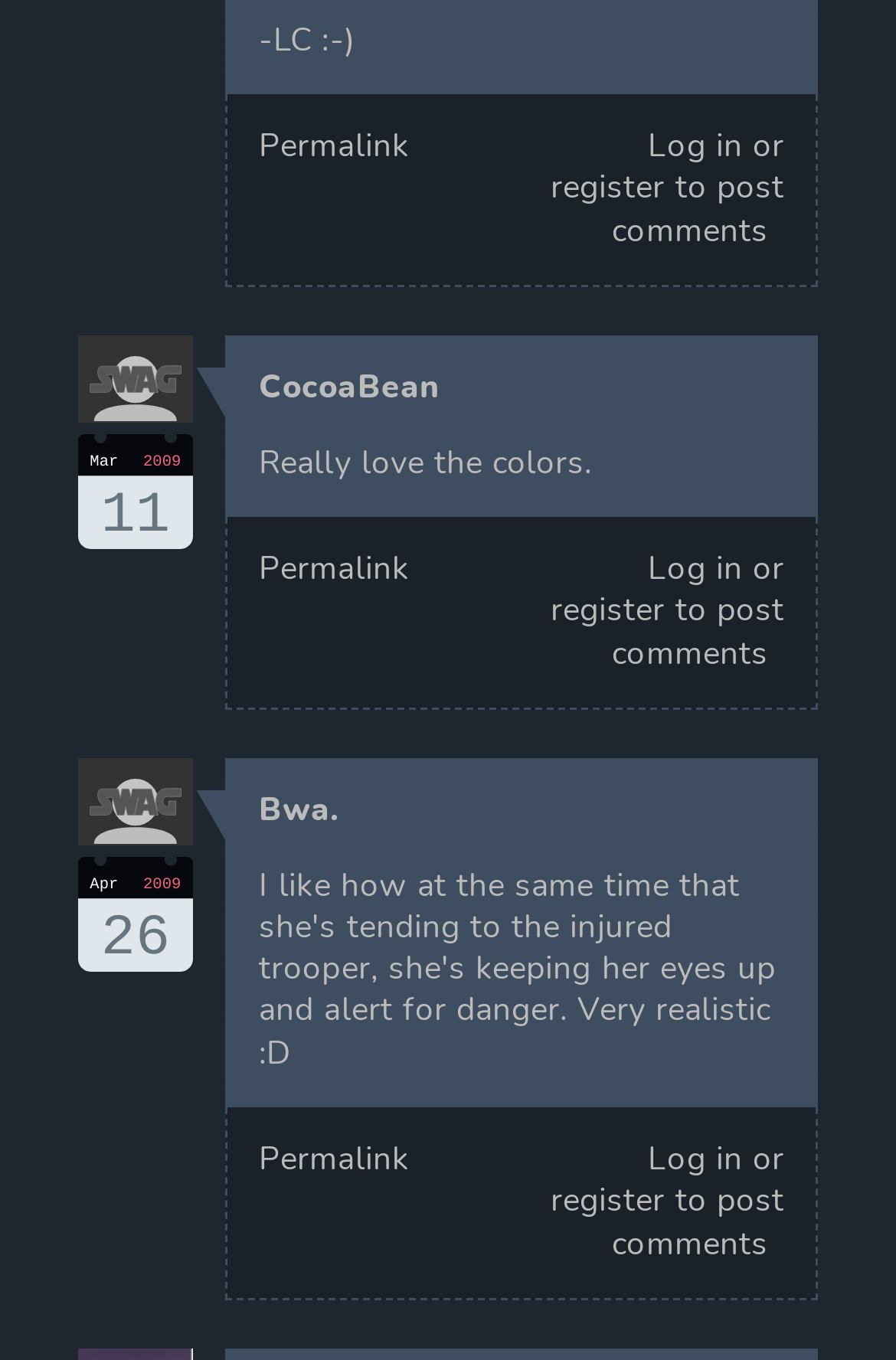What is the text of the first comment in the first article?
Please answer the question with as much detail and depth as you can.

I looked at the first article element with ID 235 and found the comment text in the StaticText element with ID 498, which contains the text 'Really love the colors.'